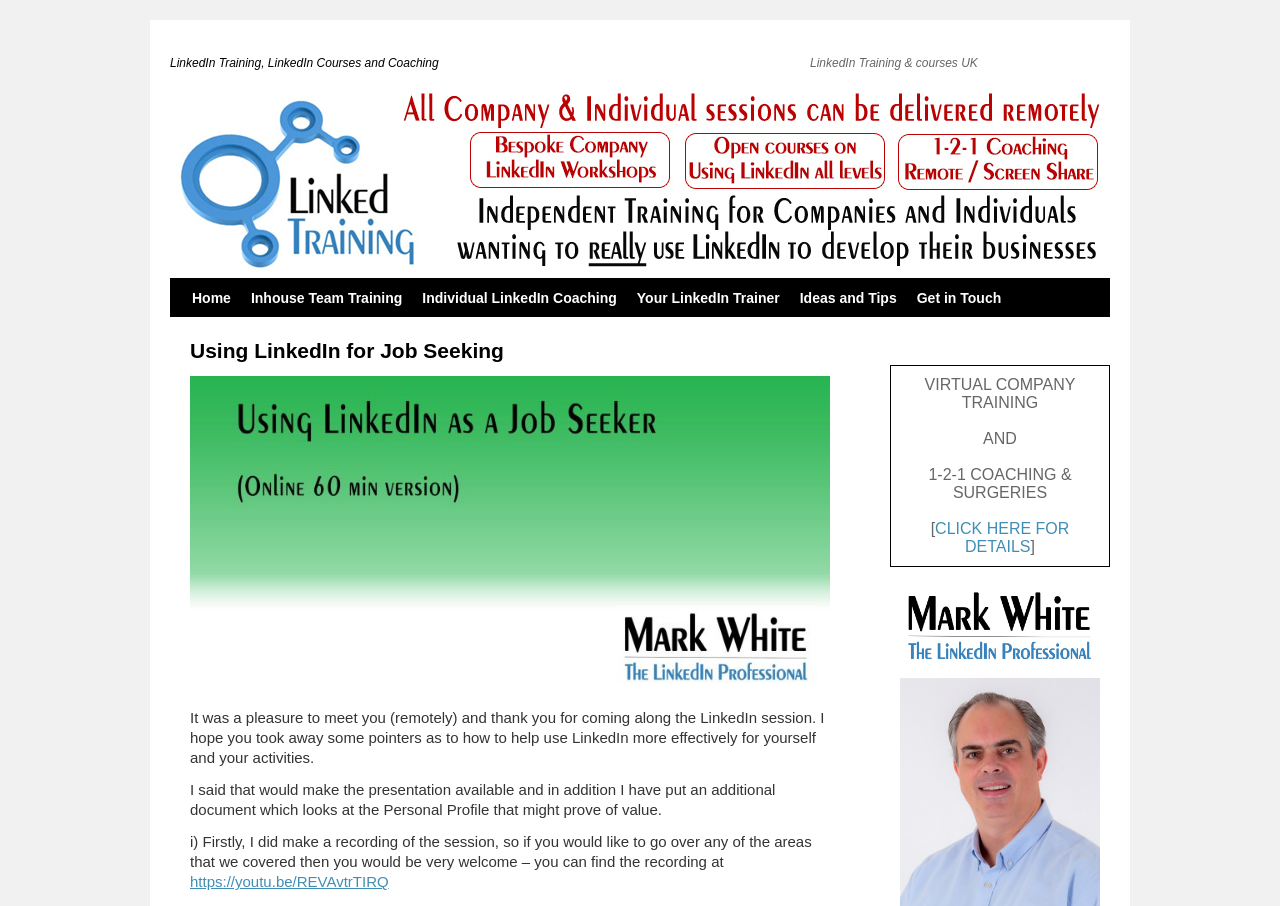What is the purpose of the link 'https://youtu.be/REVAvtrTIRQ'?
Based on the image, provide your answer in one word or phrase.

To access the recording of the session